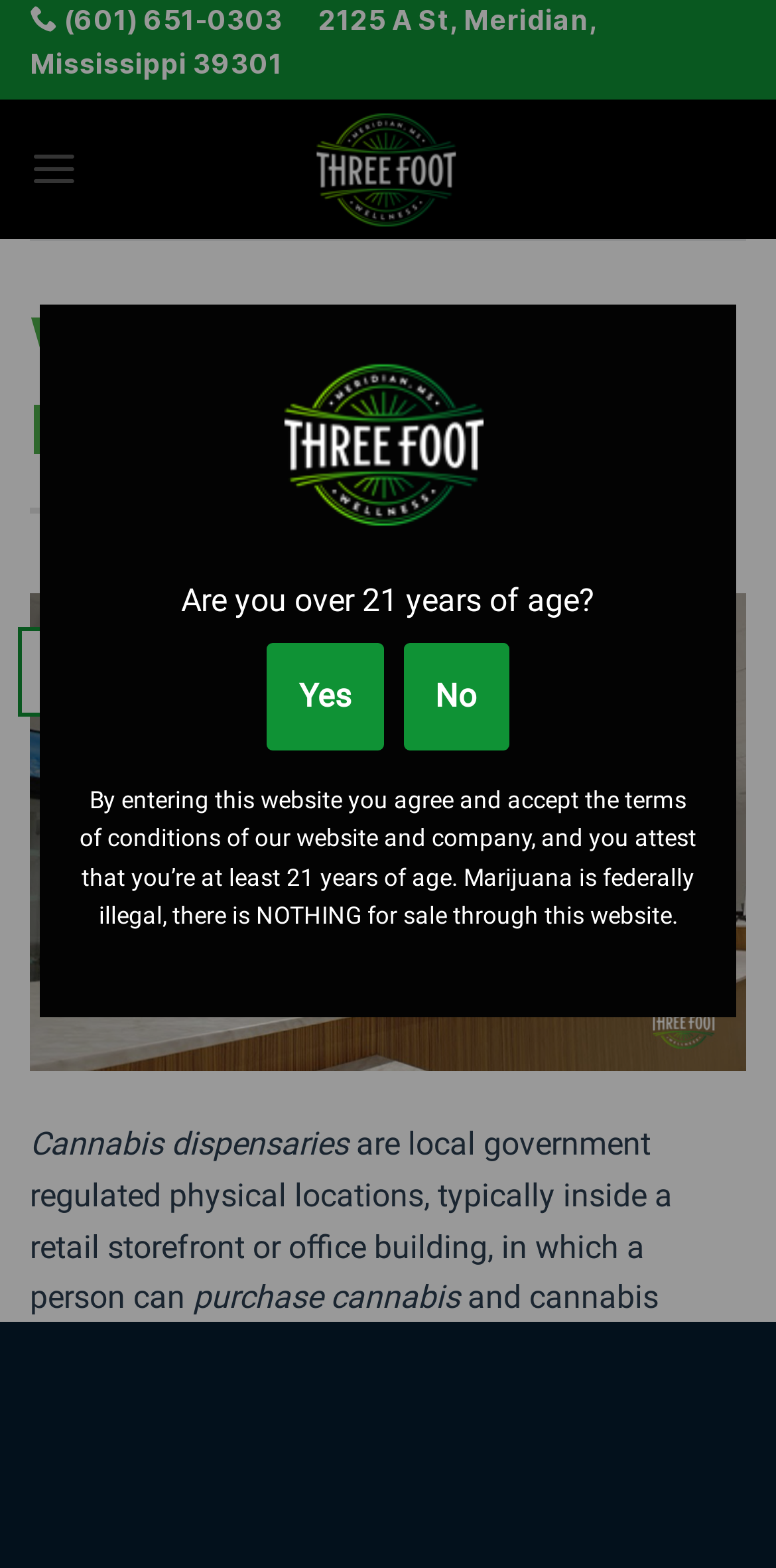Using the element description: "No", determine the bounding box coordinates. The coordinates should be in the format [left, top, right, bottom], with values between 0 and 1.

[0.52, 0.41, 0.656, 0.479]